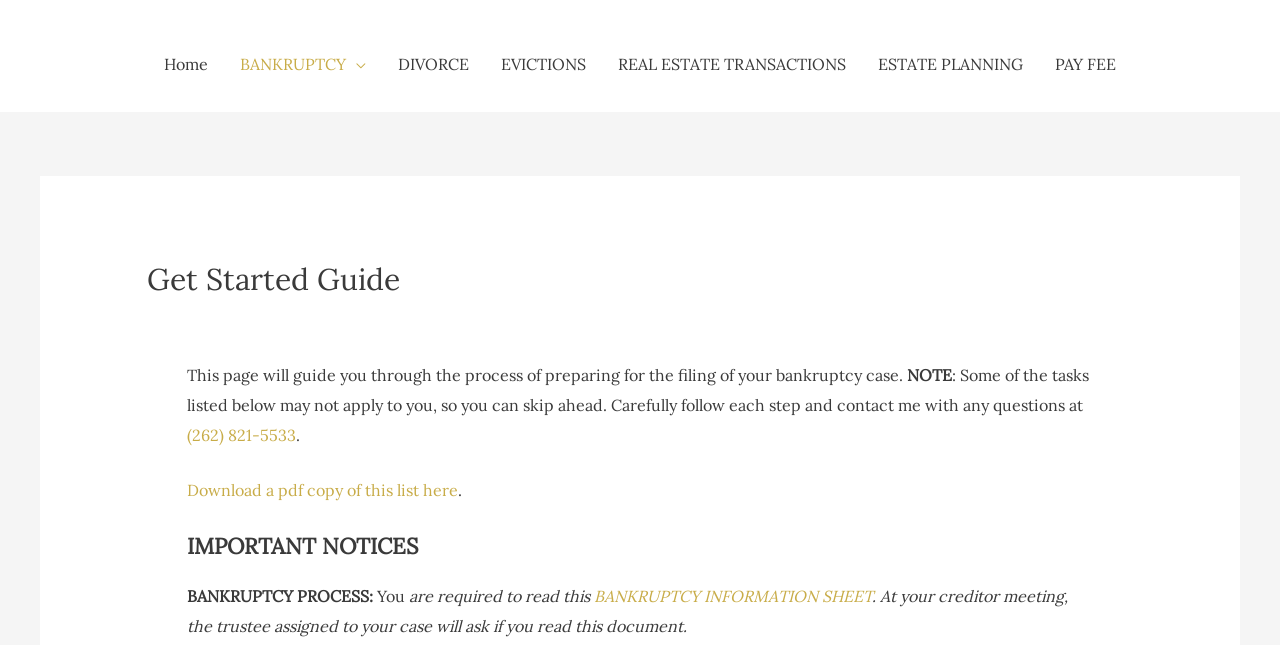Construct a comprehensive description capturing every detail on the webpage.

This webpage is a guide for preparing to file for bankruptcy, with a focus on the process and necessary steps. At the top of the page, there is a navigation menu with links to various sections of the website, including "Home", "BANKRUPTCY", "DIVORCE", "EVICTIONS", "REAL ESTATE TRANSACTIONS", "ESTATE PLANNING", and "PAY FEE". 

Below the navigation menu, there is a header section with the title "Get Started Guide". The main content of the page begins with a brief introduction, stating that the page will guide the user through the process of preparing for bankruptcy filing, with a note that some tasks may not apply to everyone. 

To the right of the introduction, there is a link to download a PDF copy of the list, and below it, there is a phone number to contact the attorney with any questions. 

The page is then divided into sections, with the first section titled "IMPORTANT NOTICES". This section contains a heading "BANKRUPTCY PROCESS" and a series of paragraphs explaining the process, including a link to a "BANKRUPTCY INFORMATION SHEET" that users are required to read.